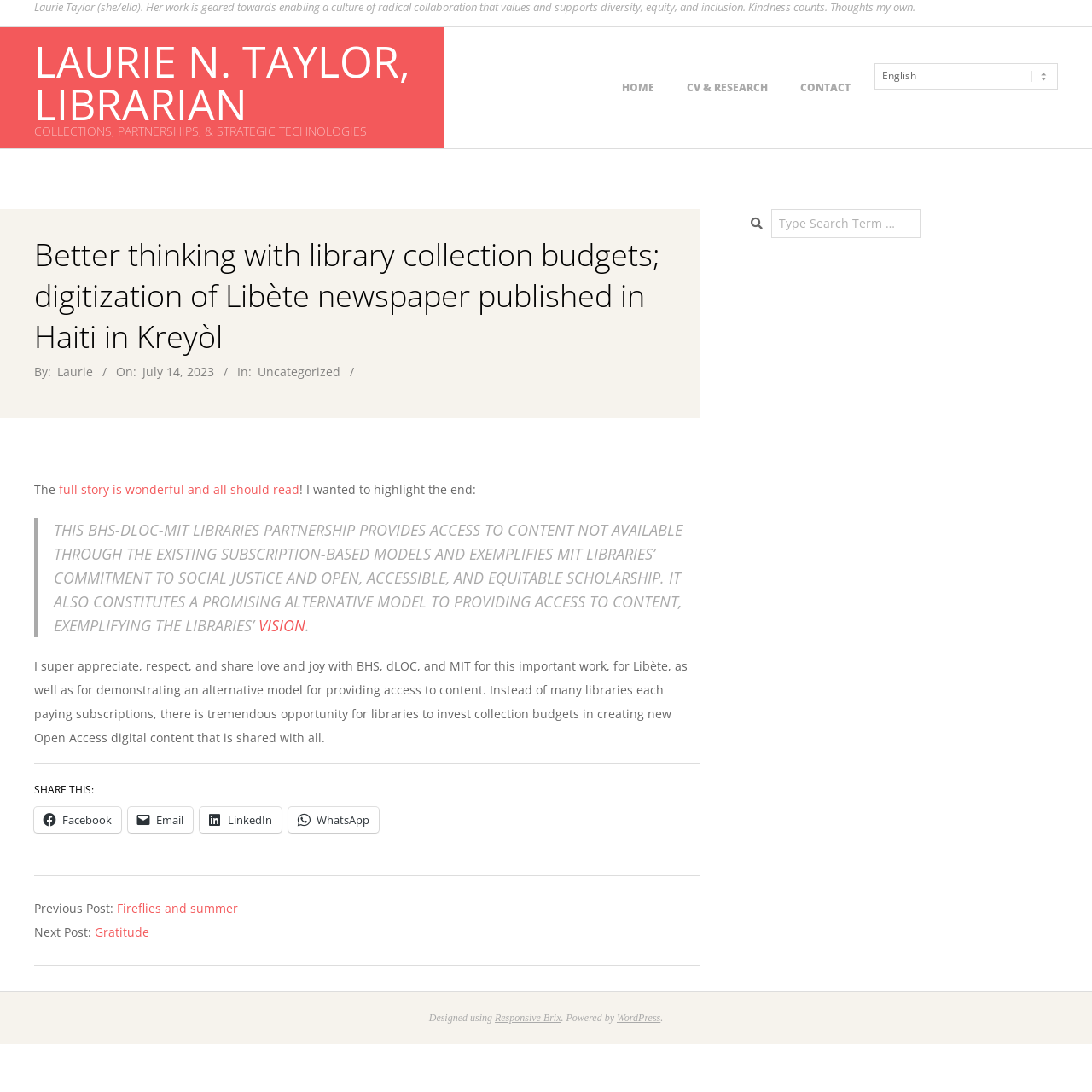Find the bounding box coordinates of the element you need to click on to perform this action: 'Share on Facebook'. The coordinates should be represented by four float values between 0 and 1, in the format [left, top, right, bottom].

[0.031, 0.739, 0.111, 0.762]